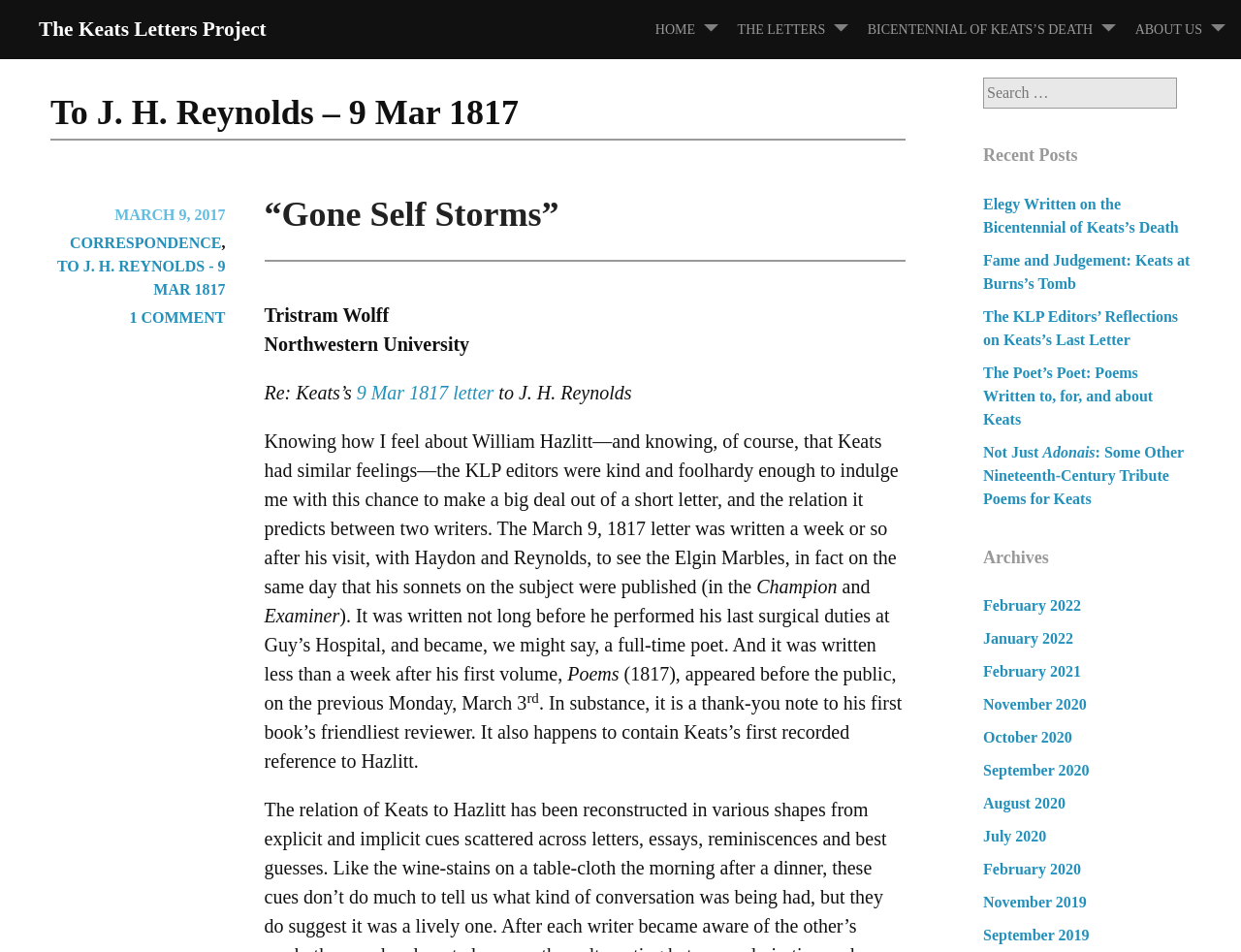For the element described, predict the bounding box coordinates as (top-left x, top-left y, bottom-right x, bottom-right y). All values should be between 0 and 1. Element description: March 9, 2017March 8, 2017

[0.092, 0.217, 0.182, 0.234]